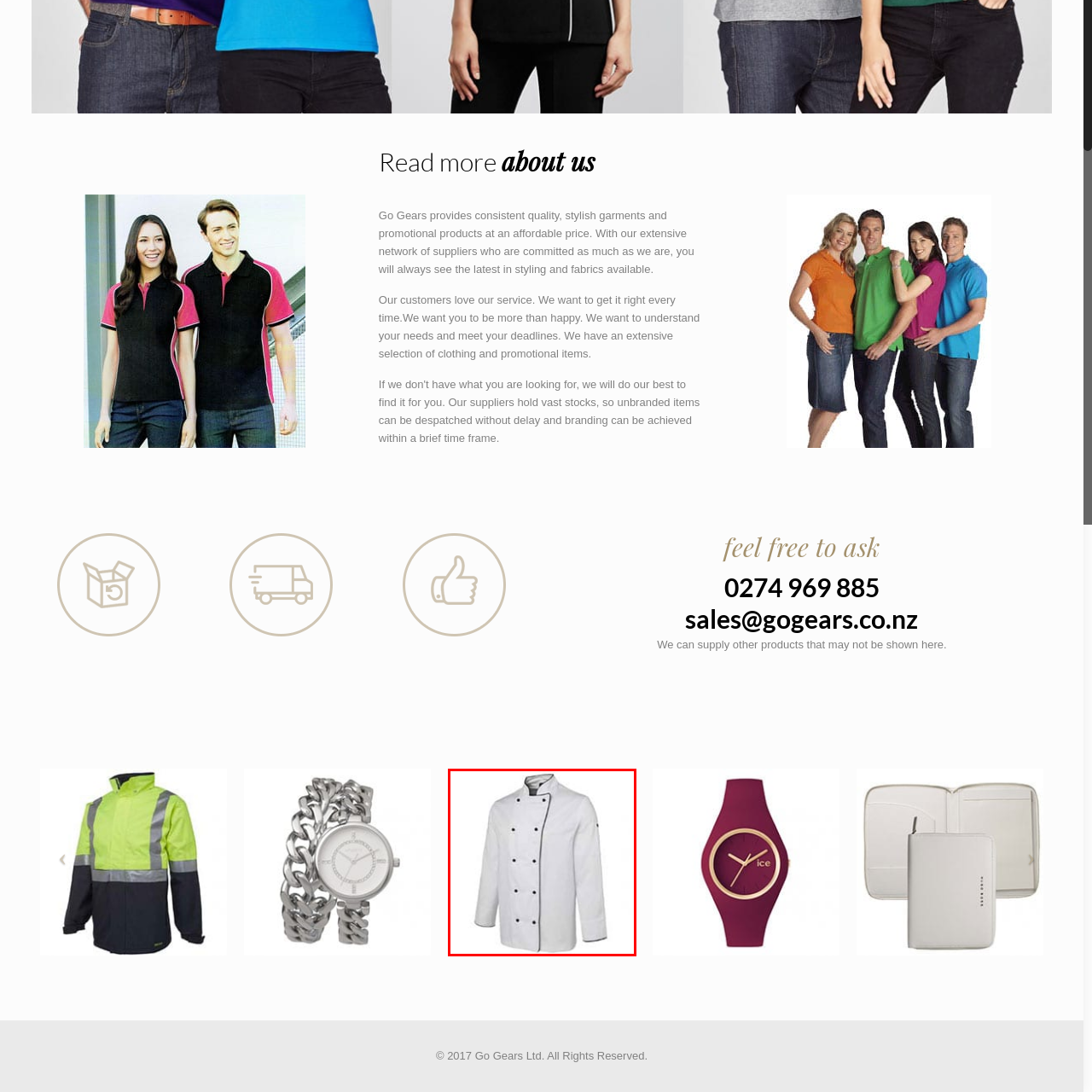Generate an elaborate caption for the image highlighted within the red boundary.

The image showcases a professional chef's jacket, characterized by its classic white fabric, which is a hallmark of culinary attire. This garment features a double-breasted design, secured with black buttons, providing both functionality and style. The jacket's long sleeves and high collar enhance its formal appearance, making it suitable for chefs working in fine dining or restaurant settings. This attire not only signifies professionalism in the kitchen but also reflects the commitment of culinary professionals to maintaining a clean and polished look while crafting exquisite dishes.